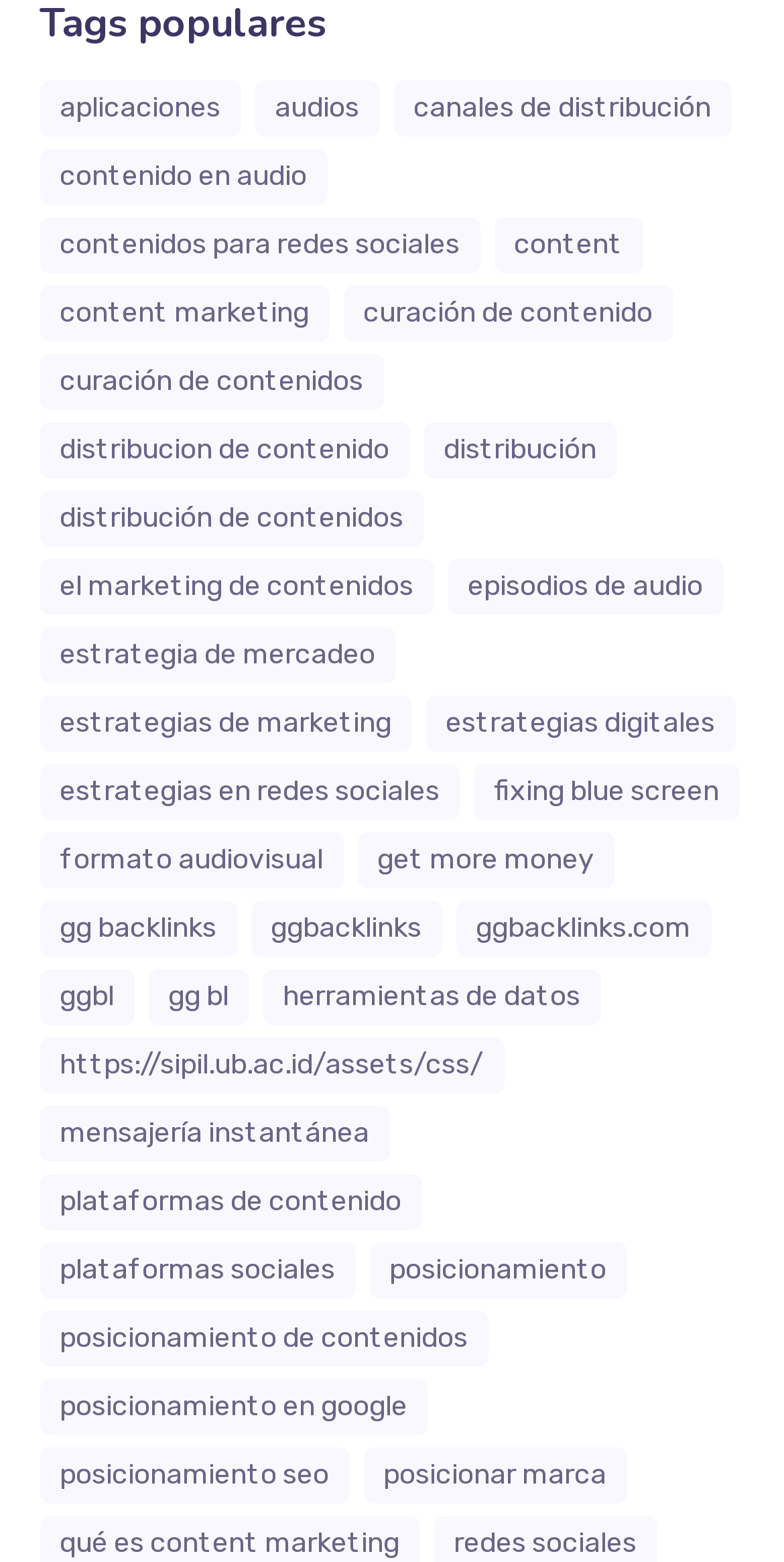How many elements are in 'GGBacklinks'?
Using the information from the image, give a concise answer in one word or a short phrase.

6